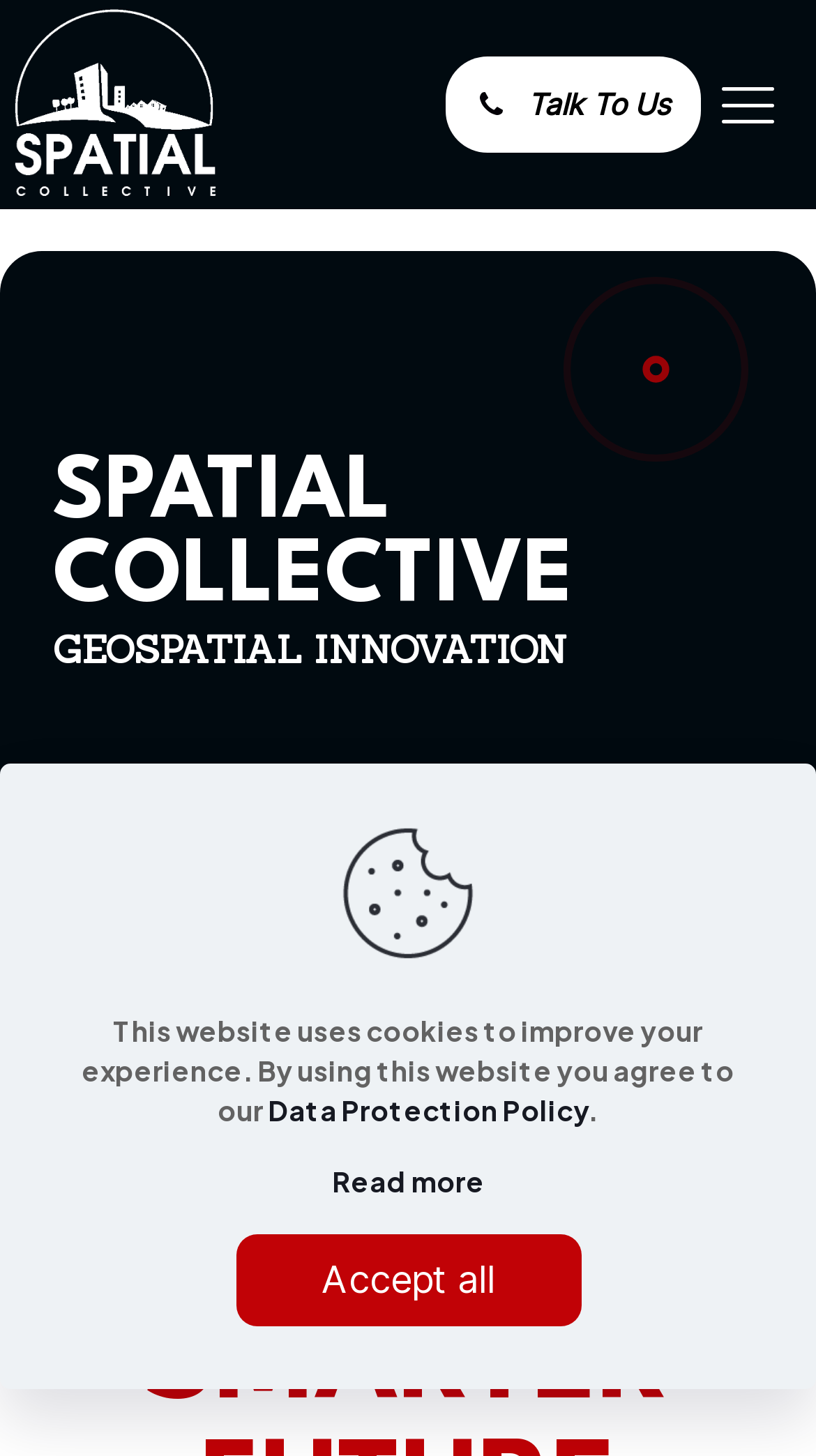Refer to the screenshot and give an in-depth answer to this question: How many links are there in the top section?

There are three links in the top section of the webpage, which are 'White-Logo-landscape', 'Talk To Us', and an empty link with an image and three headings inside it.